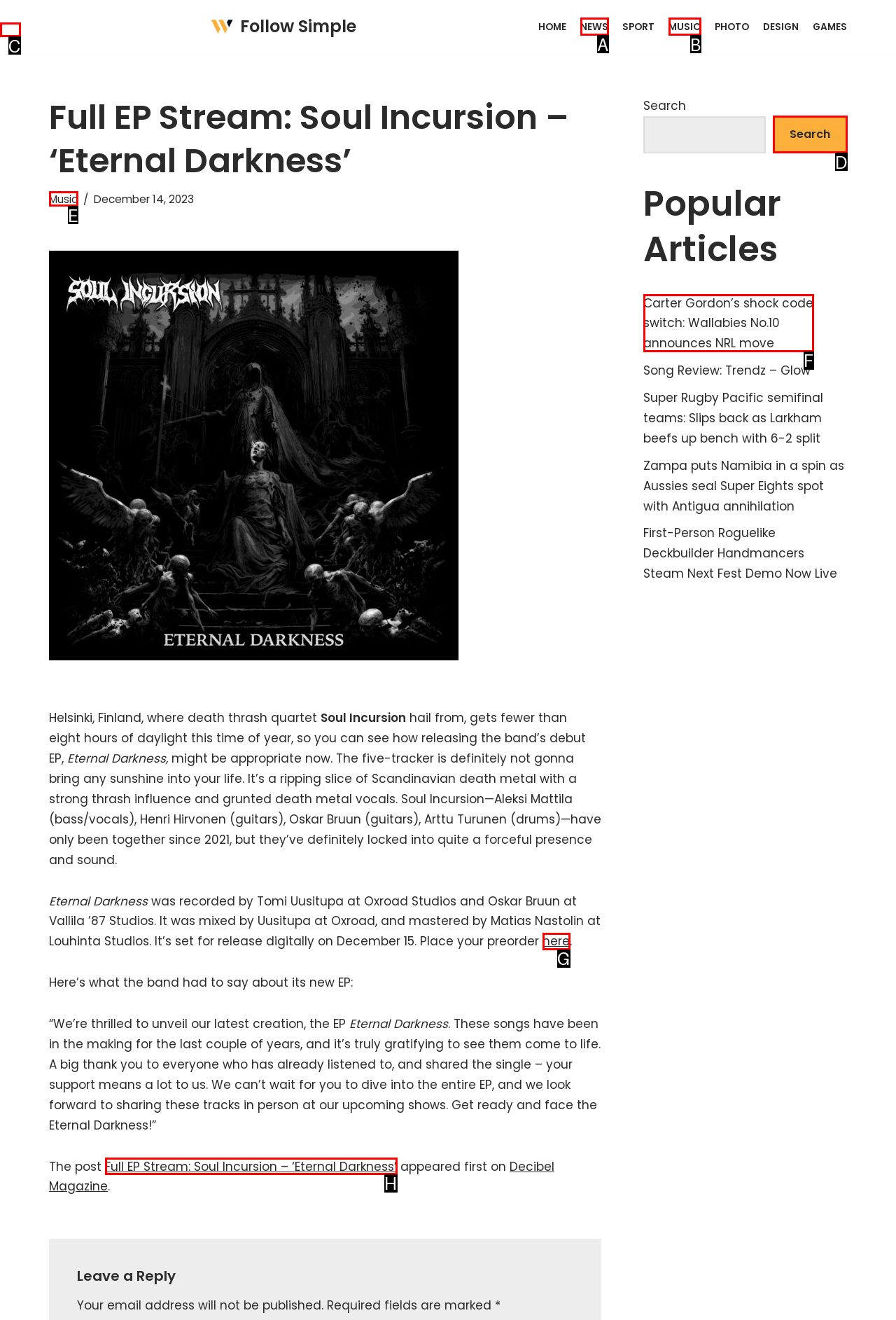Choose the correct UI element to click for this task: Skip to content Answer using the letter from the given choices.

C